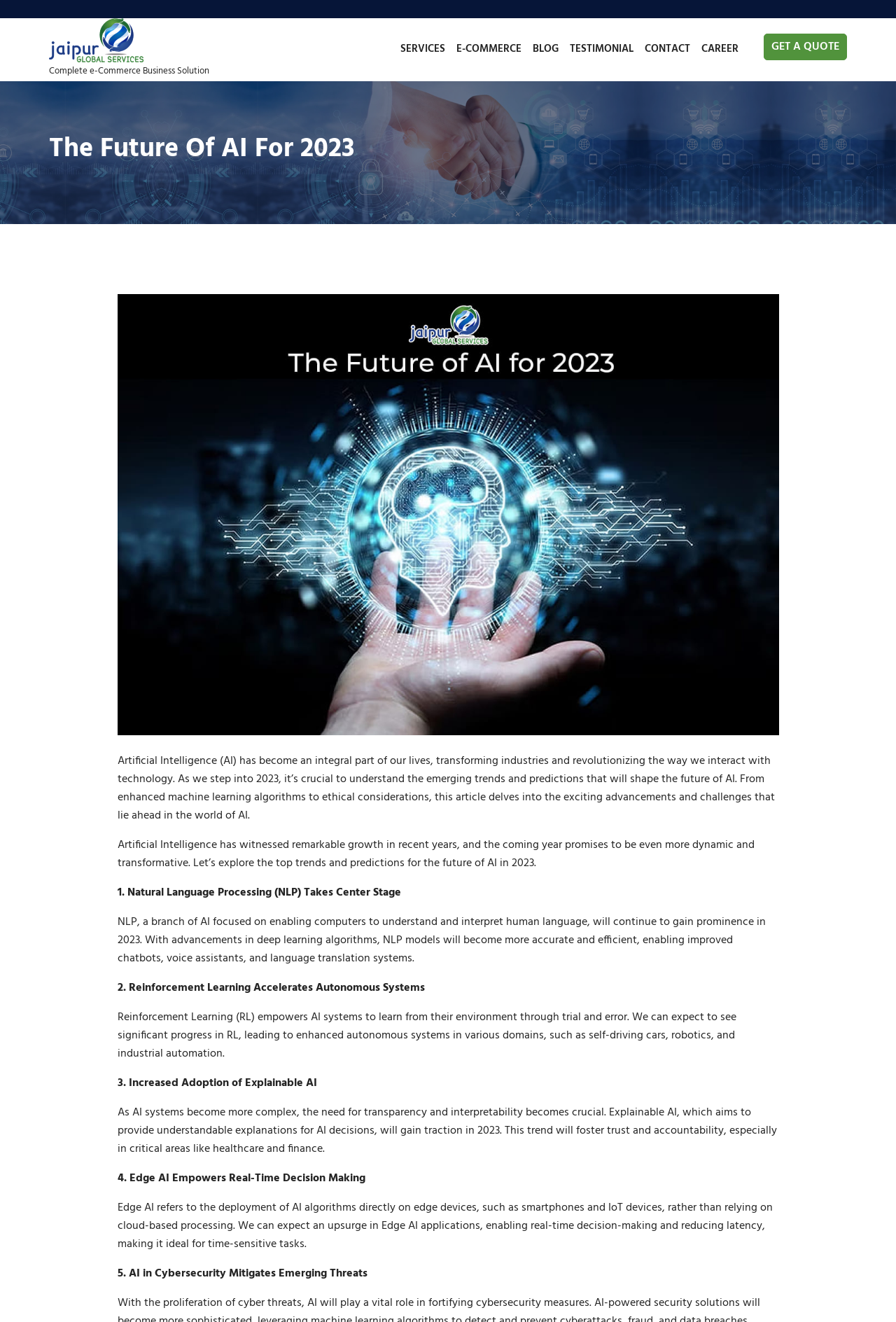Find the bounding box coordinates of the clickable area required to complete the following action: "Get a quote".

[0.852, 0.026, 0.945, 0.046]